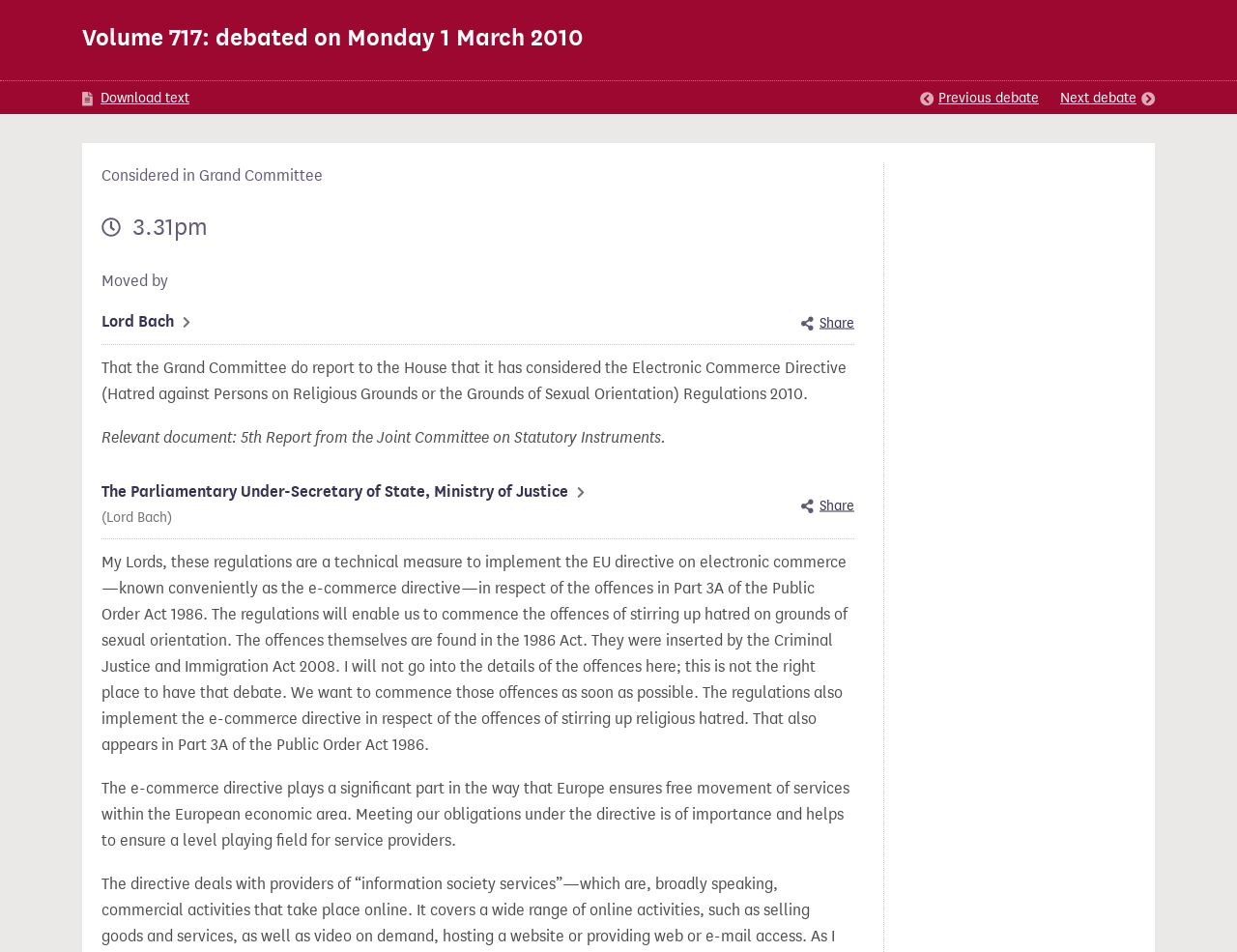Given the description "Share this specific contribution", provide the bounding box coordinates of the corresponding UI element.

[0.648, 0.52, 0.691, 0.543]